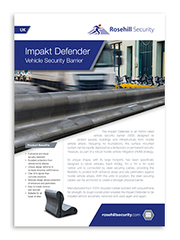Describe every aspect of the image in depth.

The image features a promotional leaflet for the "Impakt Defender," a vehicle security barrier manufactured by Rosehill Security. The leaflet highlights the Impakt Defender's key features and benefits, emphasizing its design to protect people, buildings, and infrastructure from hostile vehicle attacks. It details that the barrier is a surface-mounted, IWA14-rated system made from 100% recycled rubber, designed for flexibility and ease of deployment. The document also showcases a photograph of the Impakt Defender in use, illustrating its large footprint and unique shape which improves its performance during impact. Additional contact information for Rosehill Security, including an email address and phone number, is provided at the bottom, ensuring accessibility for inquiries.